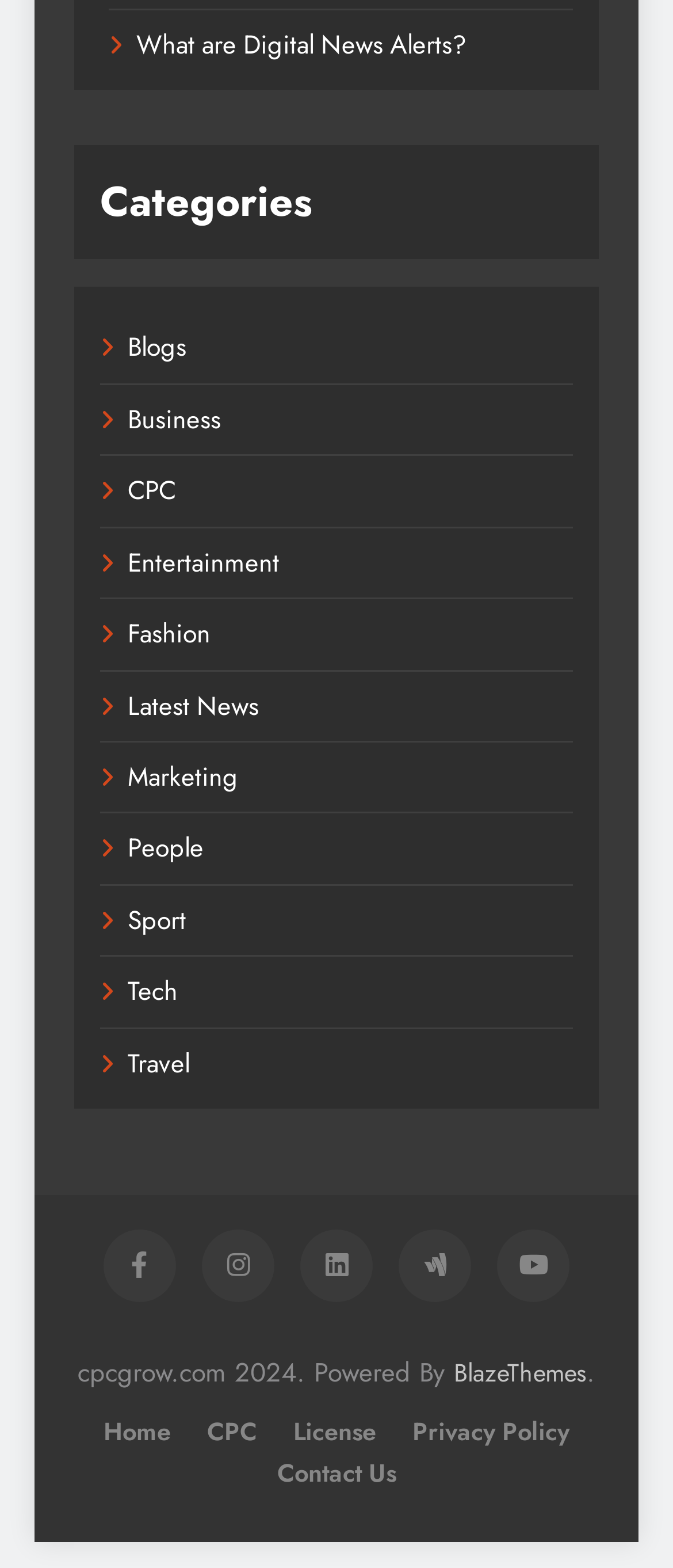Using the provided element description: "Activate My Phone", determine the bounding box coordinates of the corresponding UI element in the screenshot.

None